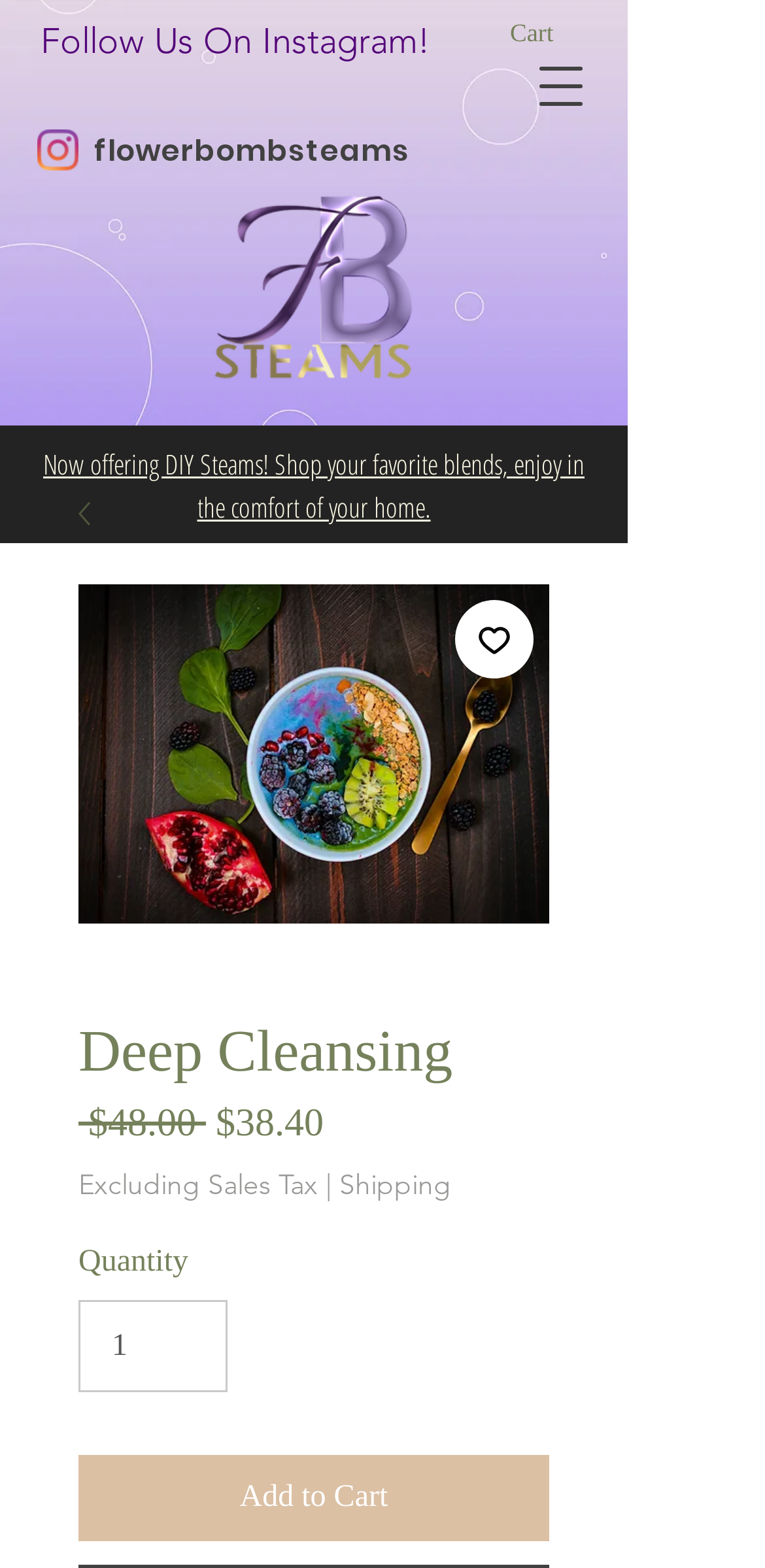Offer a meticulous description of the webpage's structure and content.

This webpage is about a product called "Deep Cleansing" from FlowerBomb Steams. At the top left, there is a social bar with an Instagram icon. Next to it, there is a heading with the brand name "flowerbombsteams". Below the brand name, there is a large image of the product, "FLOWER BOMB_edited.png".

On the top right, there is a navigation menu button and a cart icon with the text "Cart". Below the navigation menu button, there is a heading that announces the availability of DIY Steams and invites customers to shop their favorite blends.

The main content of the page is about the "Deep Cleansing" product. There is a heading with the product name, followed by an image of the product. Below the image, there are details about the product, including the price, which is $48.00, but currently on sale for $38.40. There is also information about excluding sales tax and shipping.

To the right of the product details, there is a section to select the quantity of the product, with a spin button to adjust the quantity. Below the quantity section, there is an "Add to Cart" button. Additionally, there is an "Add to Wishlist" button and a "Shipping" button.

Overall, the webpage is focused on showcasing the "Deep Cleansing" product and providing customers with the necessary information to make a purchase.